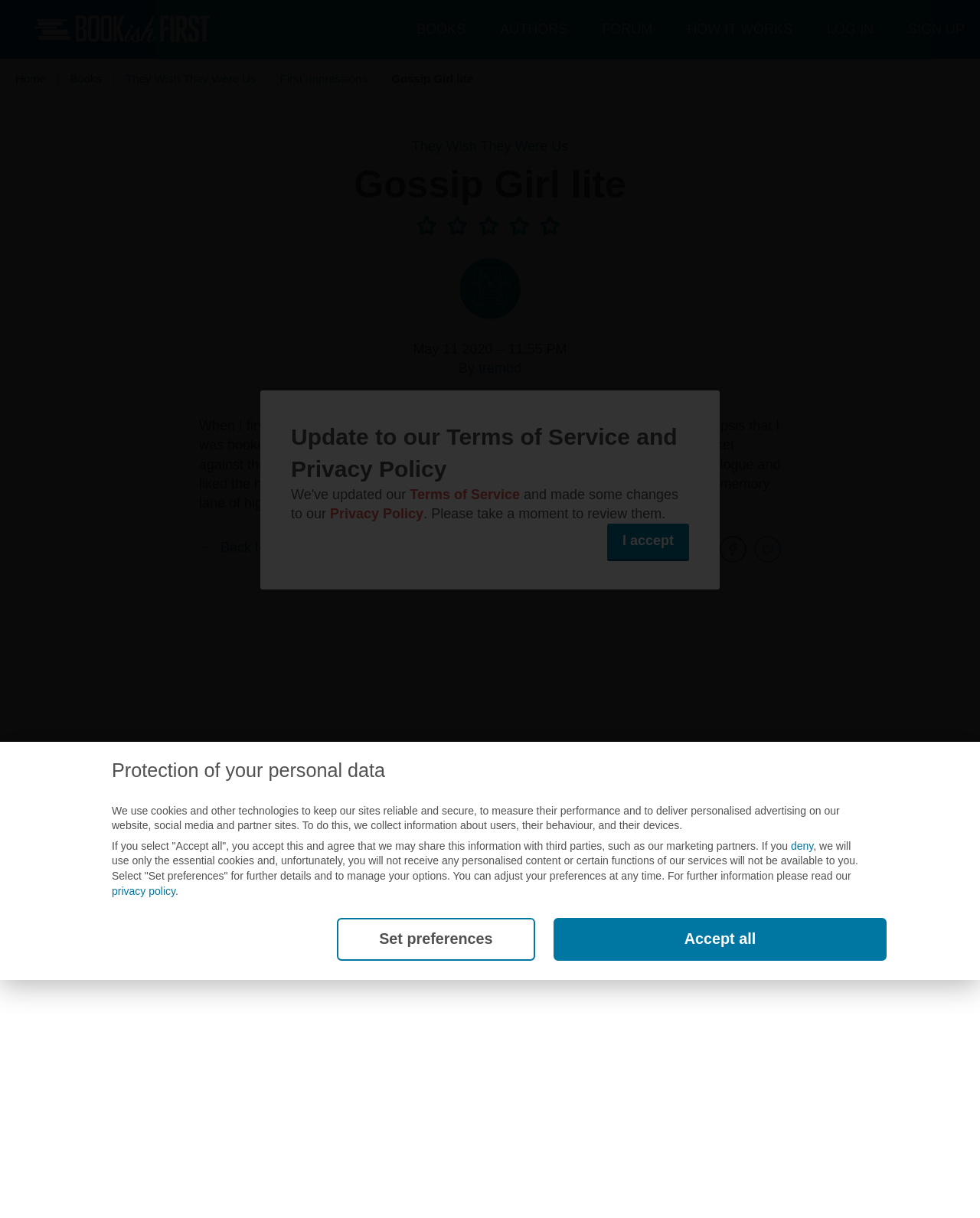Please determine the bounding box coordinates of the element's region to click in order to carry out the following instruction: "Click the 'LOG IN' link". The coordinates should be four float numbers between 0 and 1, i.e., [left, top, right, bottom].

[0.844, 0.018, 0.891, 0.03]